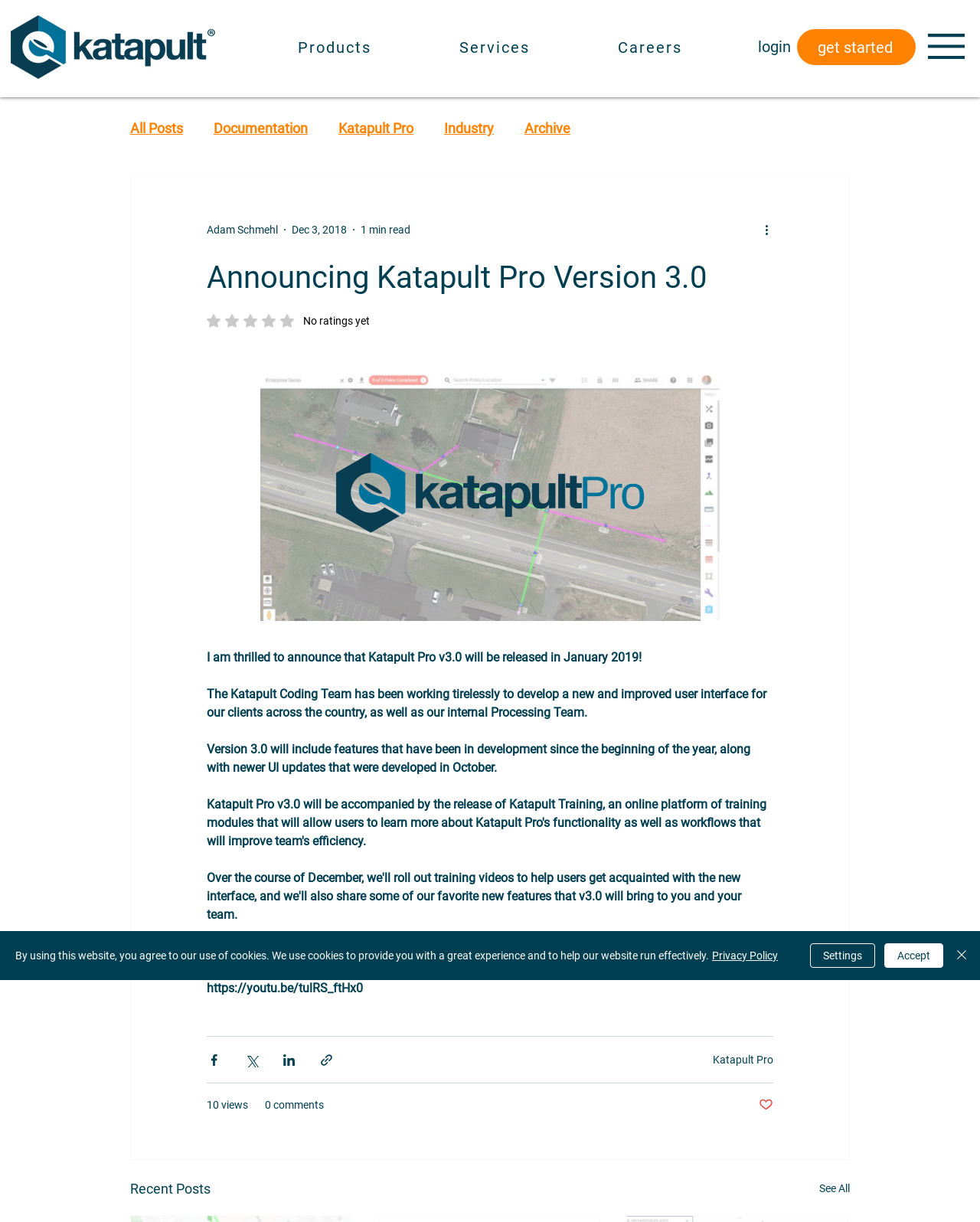Using the webpage screenshot and the element description Products, determine the bounding box coordinates. Specify the coordinates in the format (top-left x, top-left y, bottom-right x, bottom-right y) with values ranging from 0 to 1.

[0.262, 0.025, 0.42, 0.054]